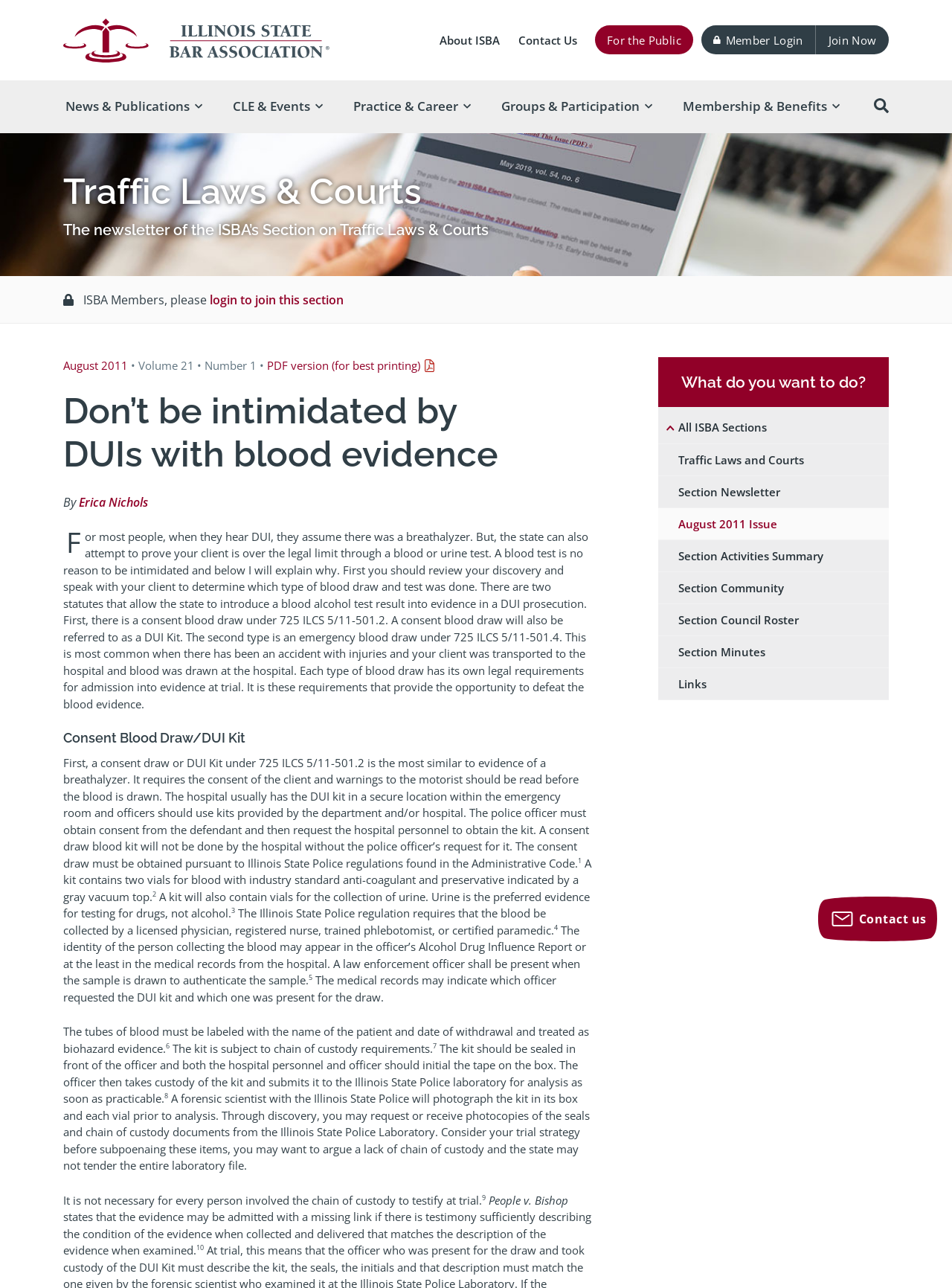Reply to the question below using a single word or brief phrase:
What is the name of the organization mentioned in the header?

Illinois State Bar Association